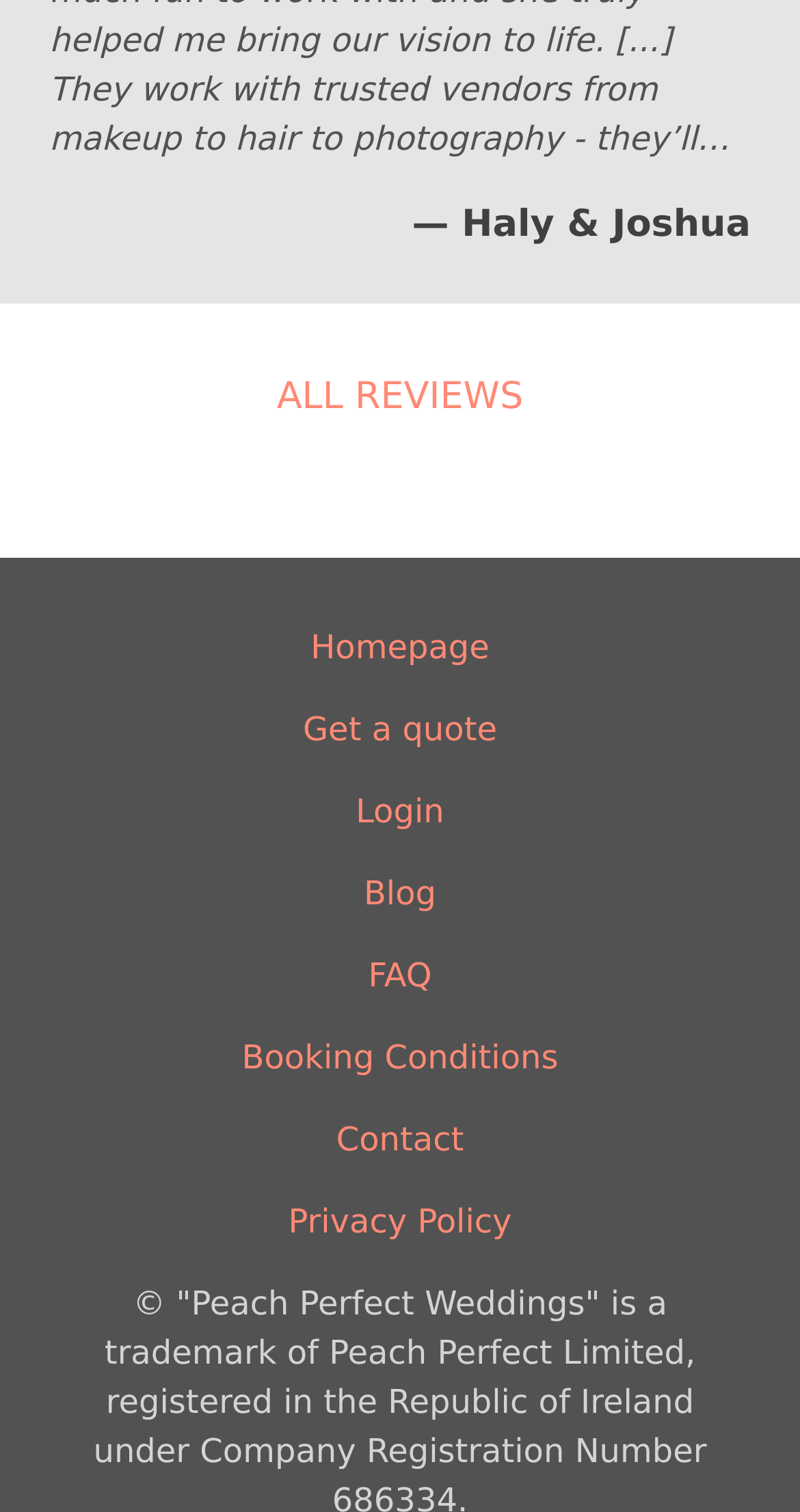Please locate the bounding box coordinates for the element that should be clicked to achieve the following instruction: "visit homepage". Ensure the coordinates are given as four float numbers between 0 and 1, i.e., [left, top, right, bottom].

[0.388, 0.412, 0.612, 0.445]